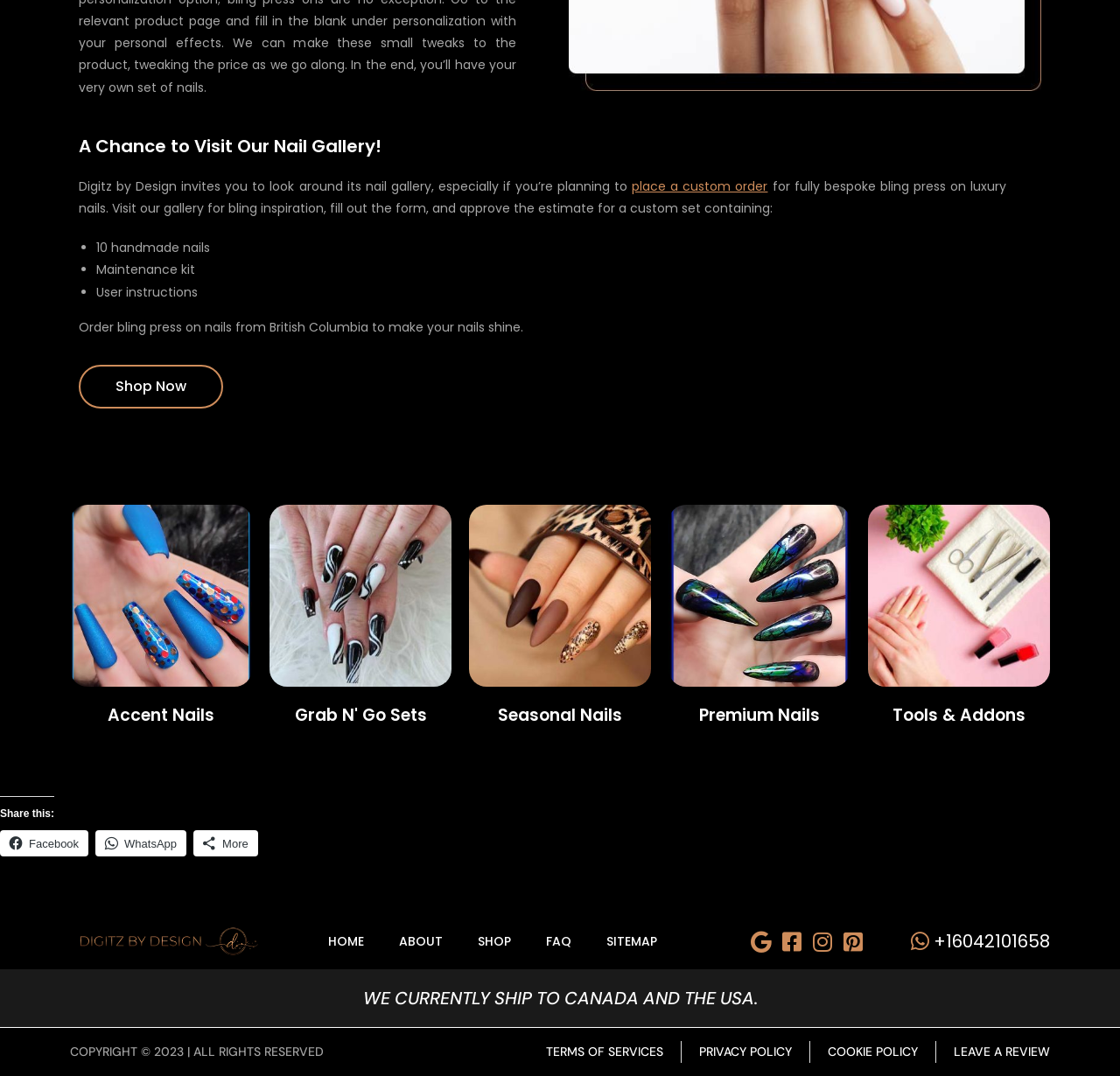Locate the bounding box coordinates of the region to be clicked to comply with the following instruction: "Go to the home page". The coordinates must be four float numbers between 0 and 1, in the form [left, top, right, bottom].

[0.293, 0.865, 0.325, 0.885]